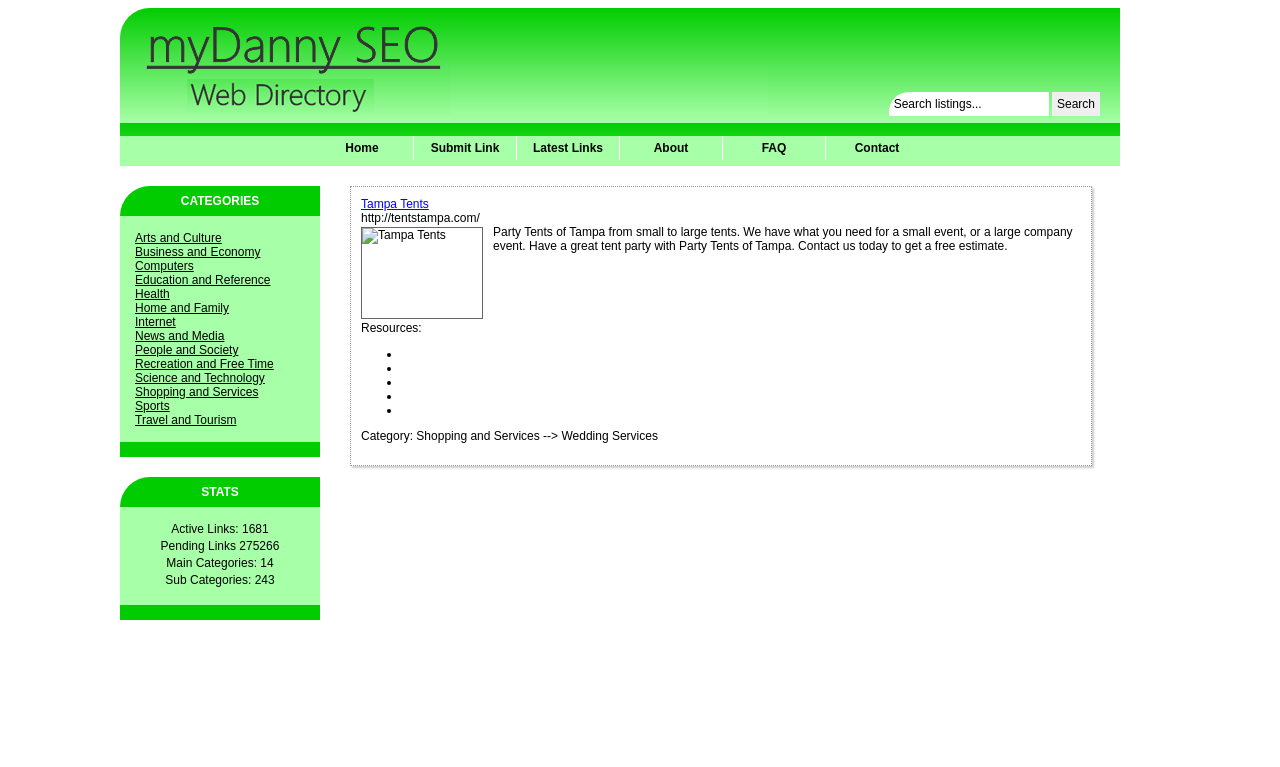Find the bounding box coordinates of the area to click in order to follow the instruction: "Click on Home".

[0.243, 0.177, 0.323, 0.209]